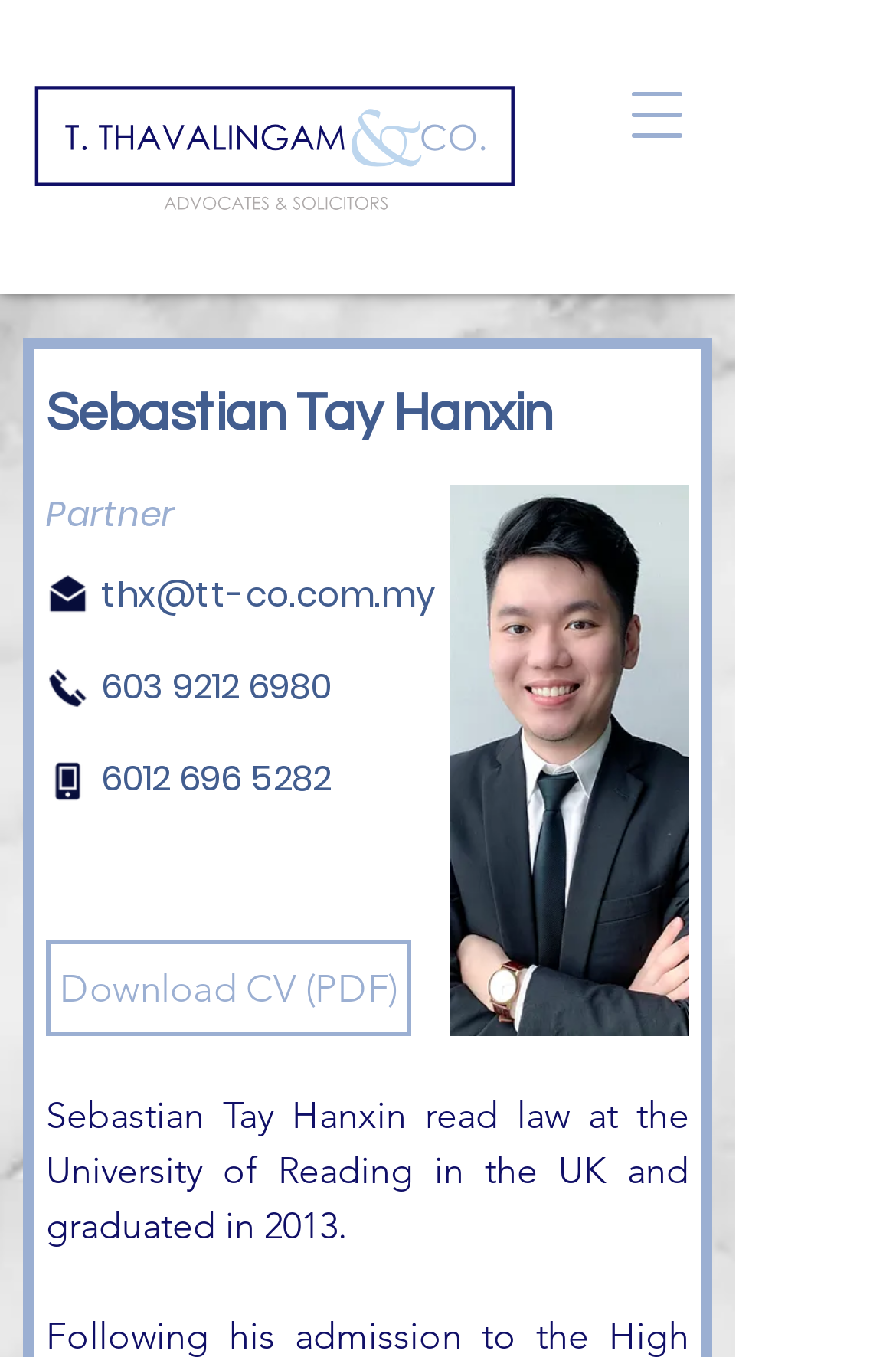Determine the bounding box for the described UI element: "Martha Simmonds".

None